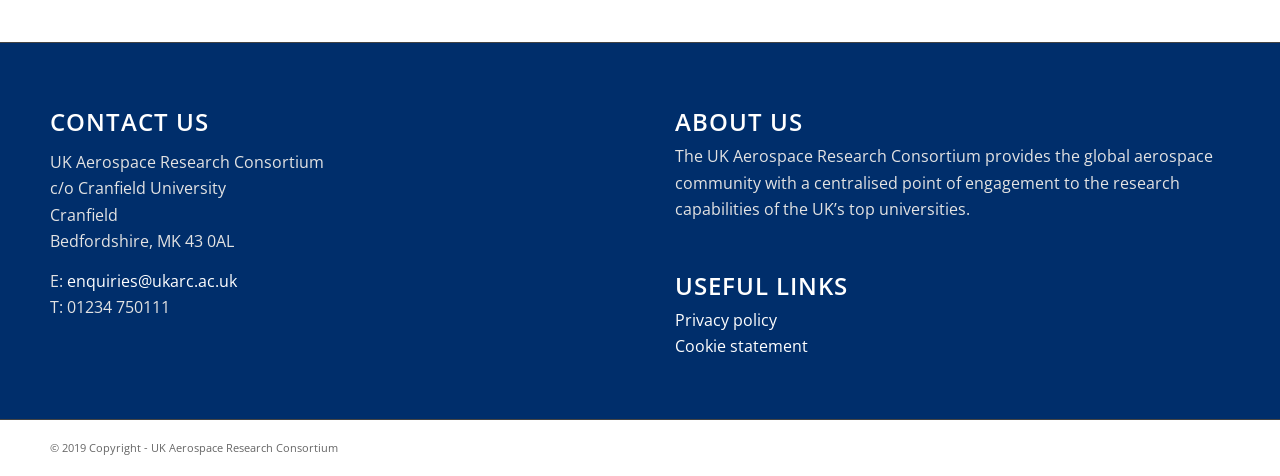Return the bounding box coordinates of the UI element that corresponds to this description: "Cookie statement". The coordinates must be given as four float numbers in the range of 0 and 1, [left, top, right, bottom].

[0.528, 0.705, 0.632, 0.751]